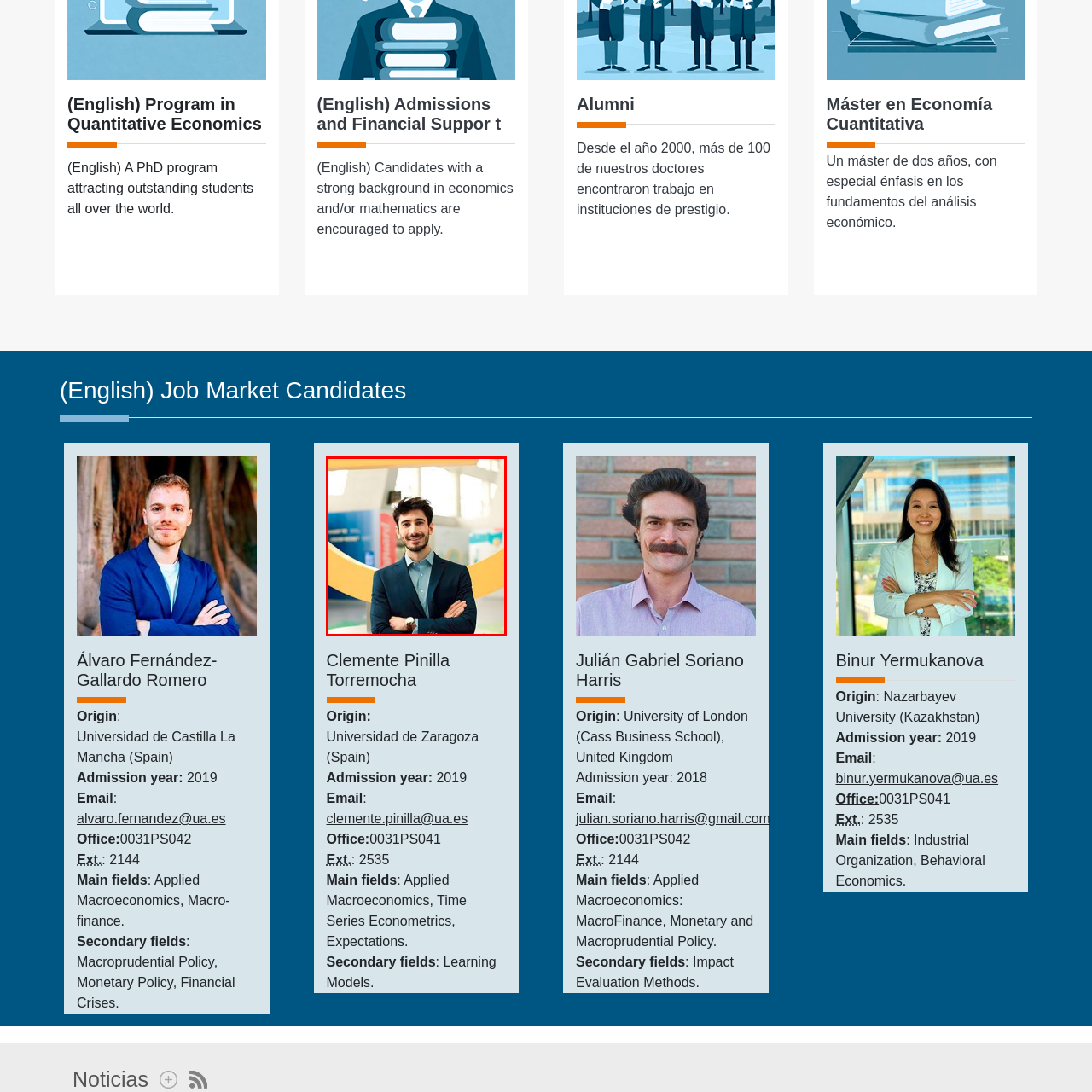Direct your attention to the section outlined in red and answer the following question with a single word or brief phrase: 
What is one of Clemente's research interests?

Applied macroeconomics